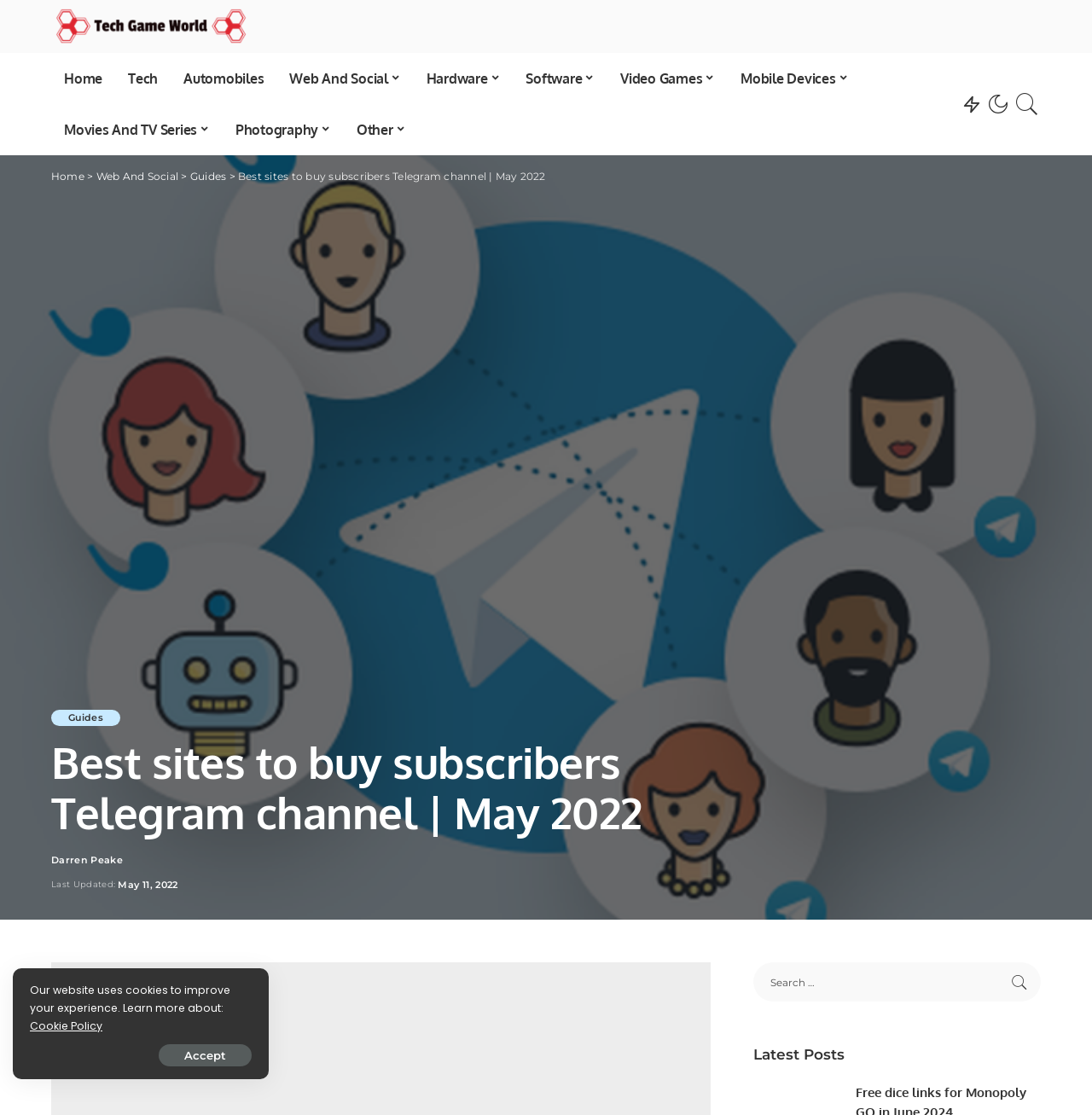Please identify the bounding box coordinates of the region to click in order to complete the given instruction: "Search for something". The coordinates should be four float numbers between 0 and 1, i.e., [left, top, right, bottom].

[0.69, 0.863, 0.953, 0.898]